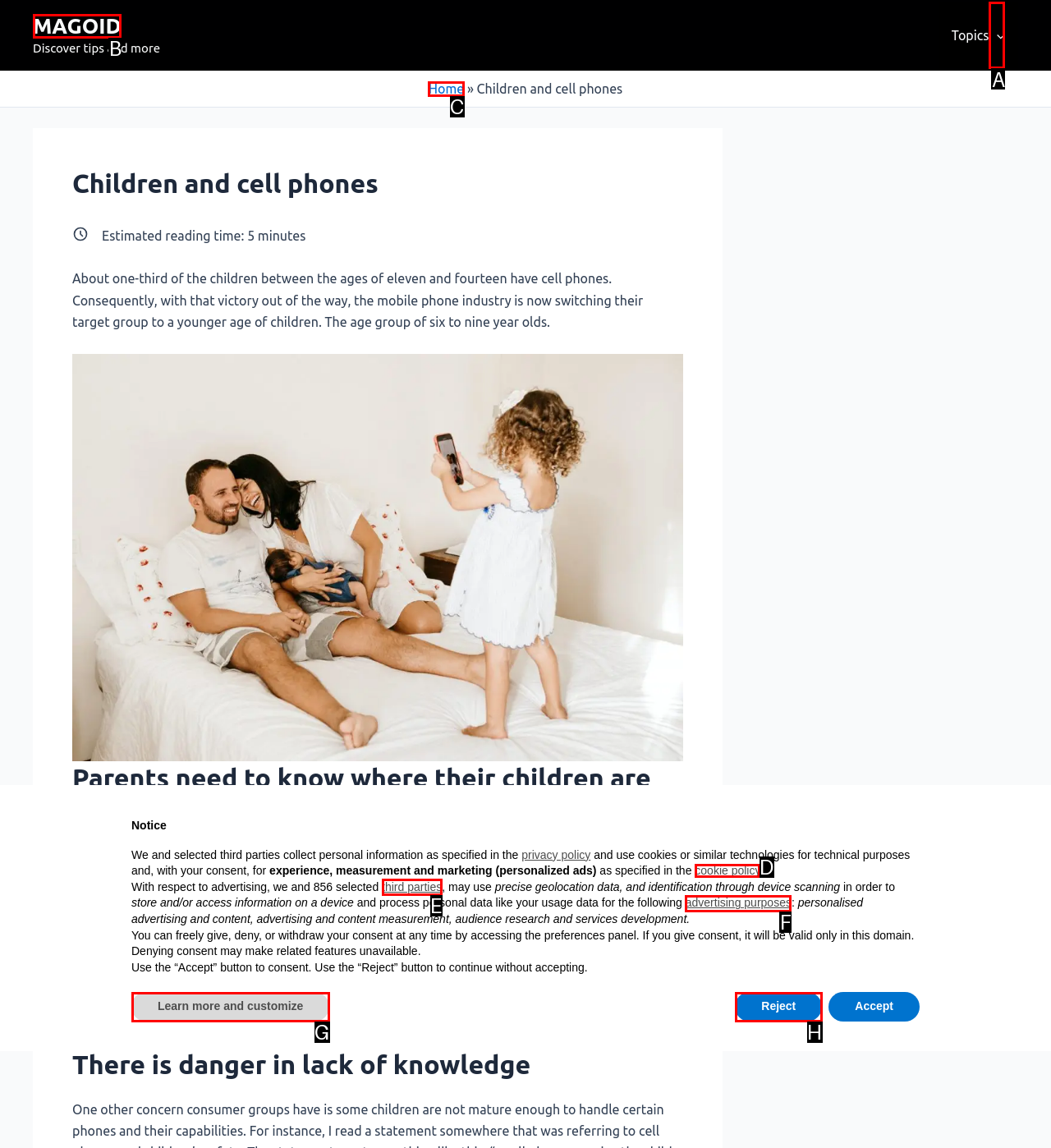Specify which element within the red bounding boxes should be clicked for this task: Toggle the 'Menu' Respond with the letter of the correct option.

A